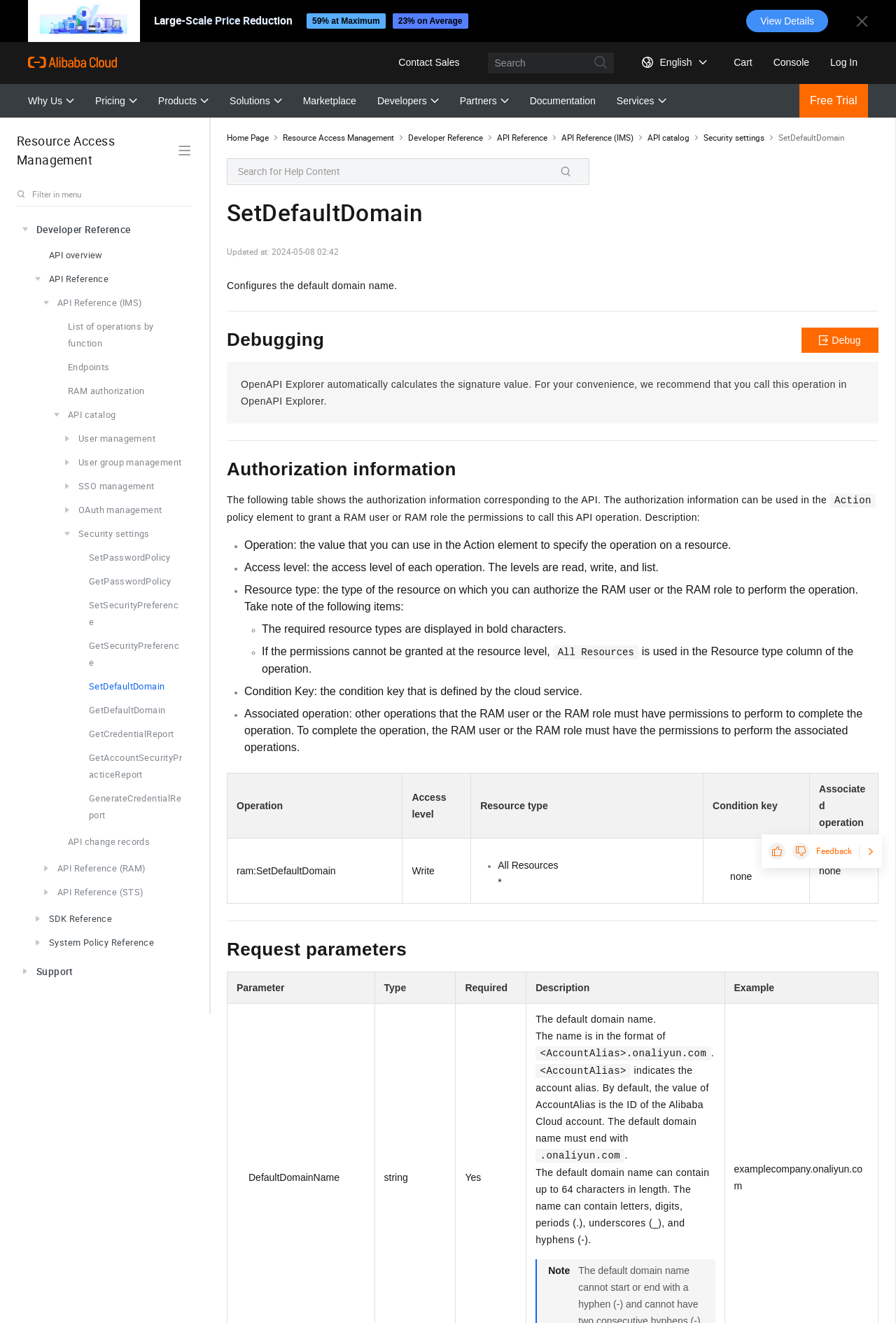Show the bounding box coordinates of the element that should be clicked to complete the task: "Click on API Reference".

[0.555, 0.101, 0.611, 0.108]